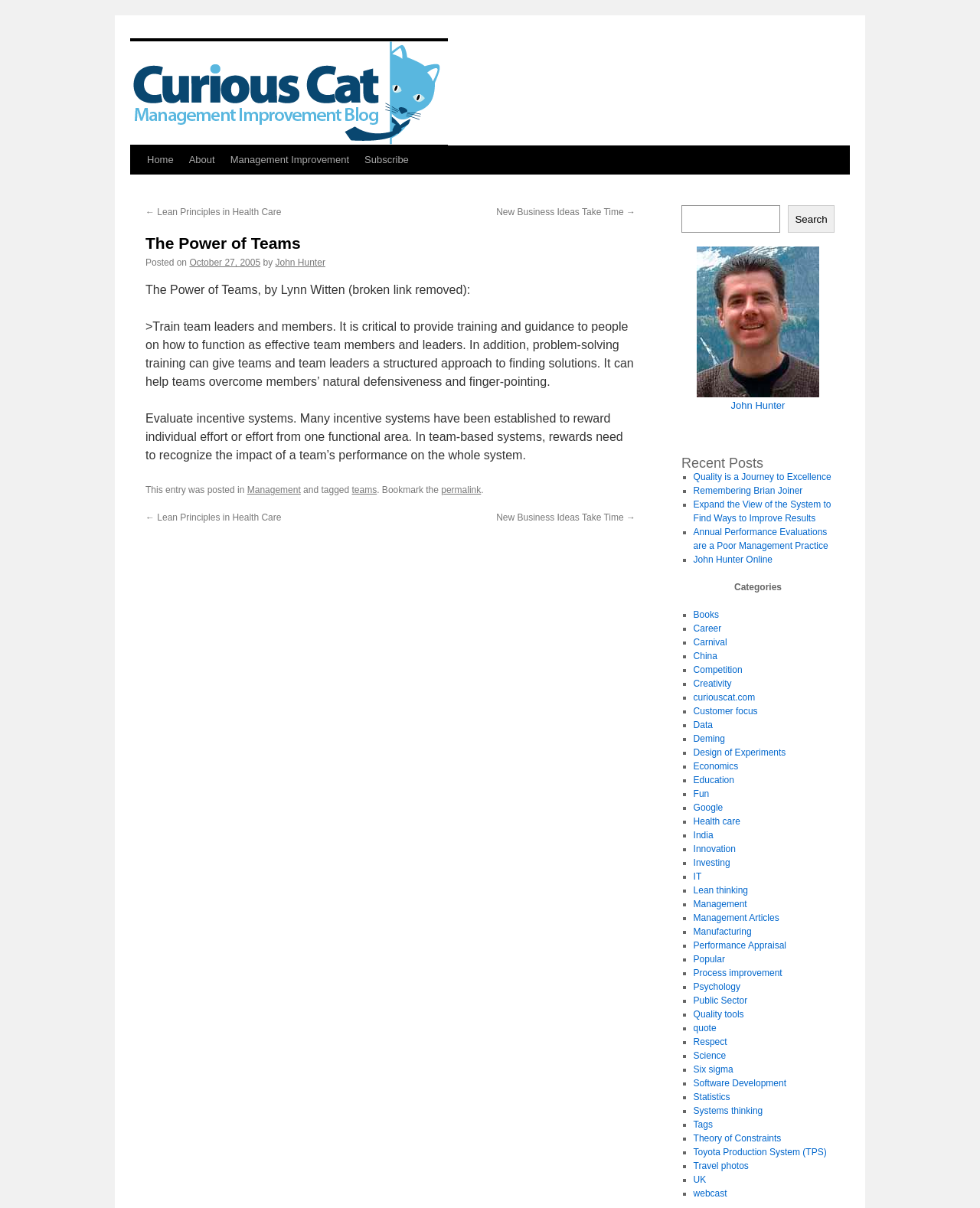What is the date of the current blog post?
Provide a fully detailed and comprehensive answer to the question.

I found the date of the current blog post by looking at the link element with the text 'October 27, 2005' which is located below the title of the blog post and above the blog post content.